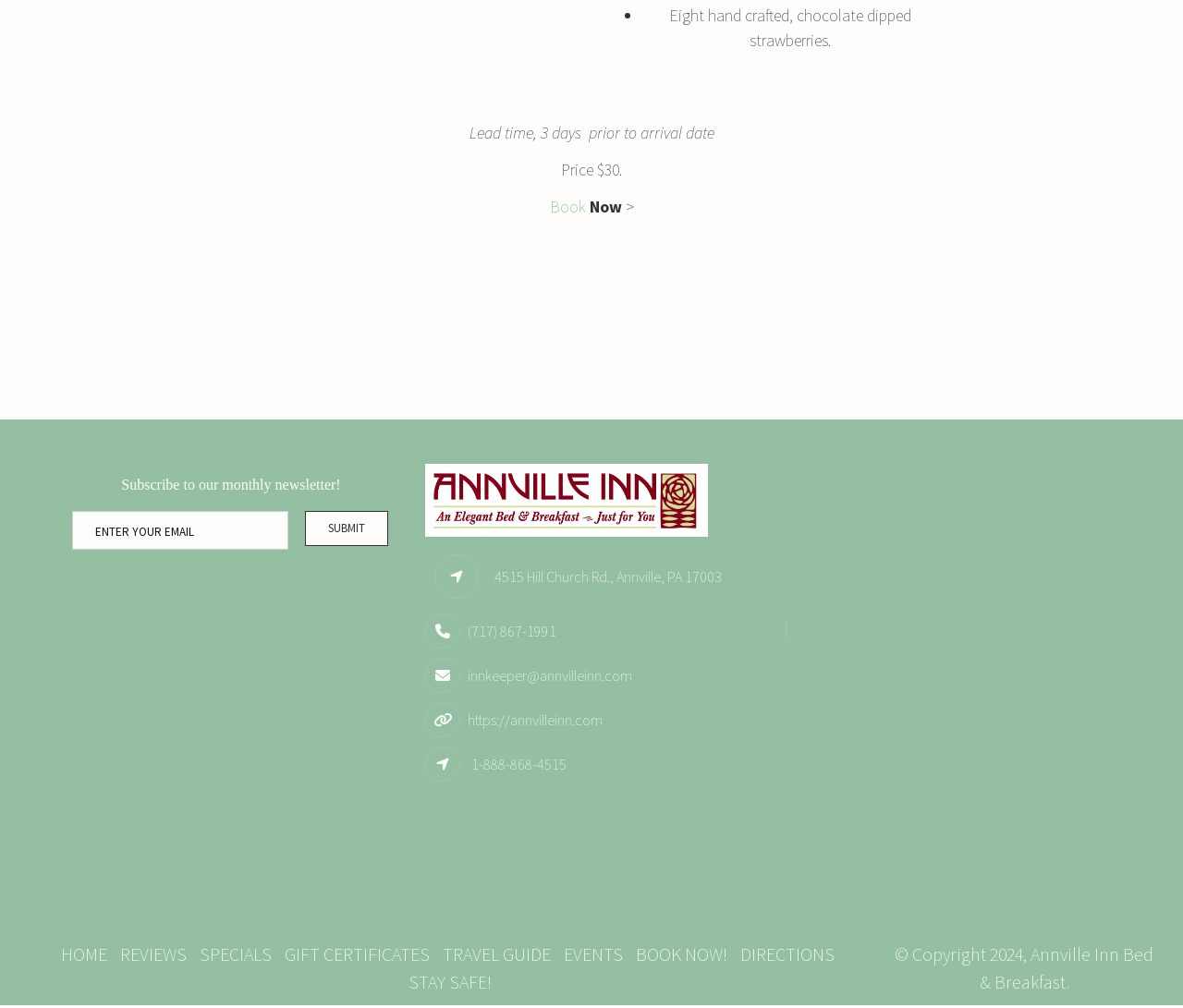What is the address of the Annville Inn Bed & Breakfast?
Answer with a single word or short phrase according to what you see in the image.

4515 Hill Church Rd., Annville, PA 17003